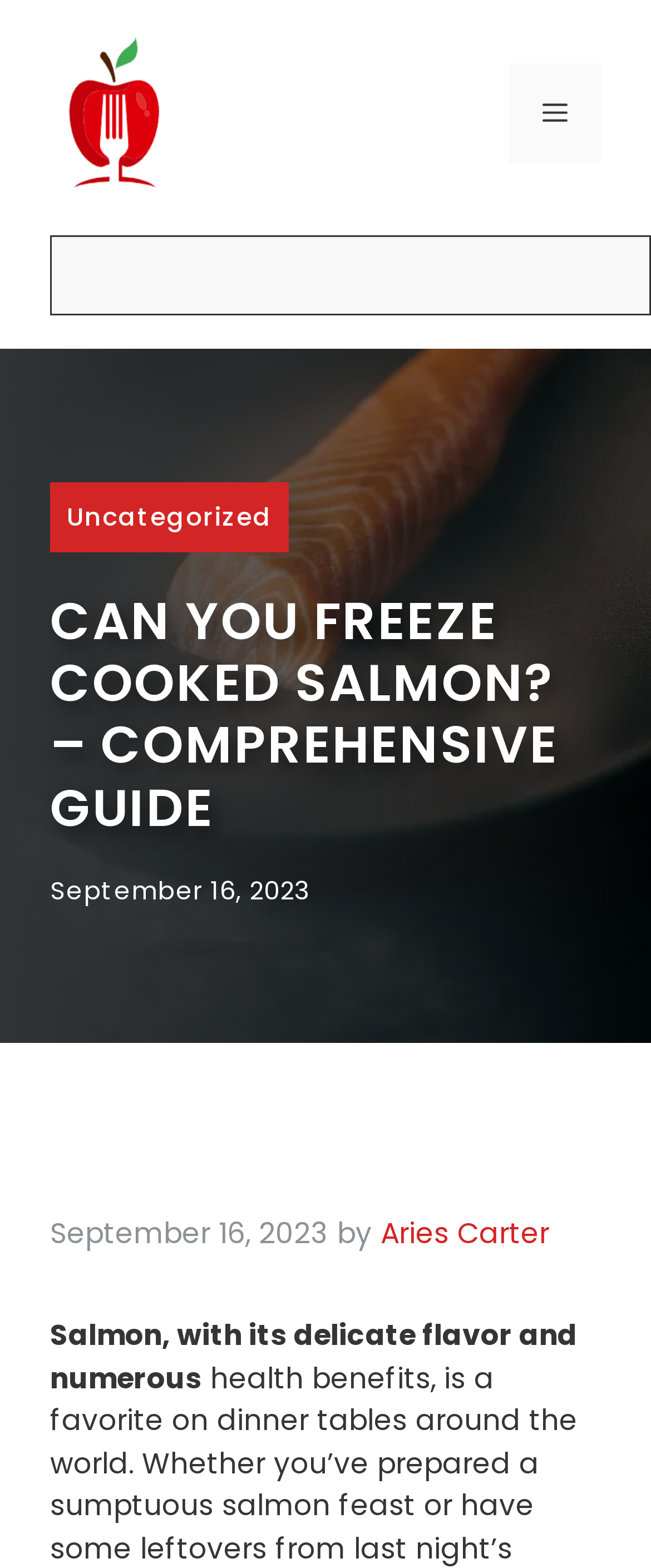Determine the bounding box coordinates for the HTML element described here: "Aries Carter".

[0.585, 0.773, 0.844, 0.799]